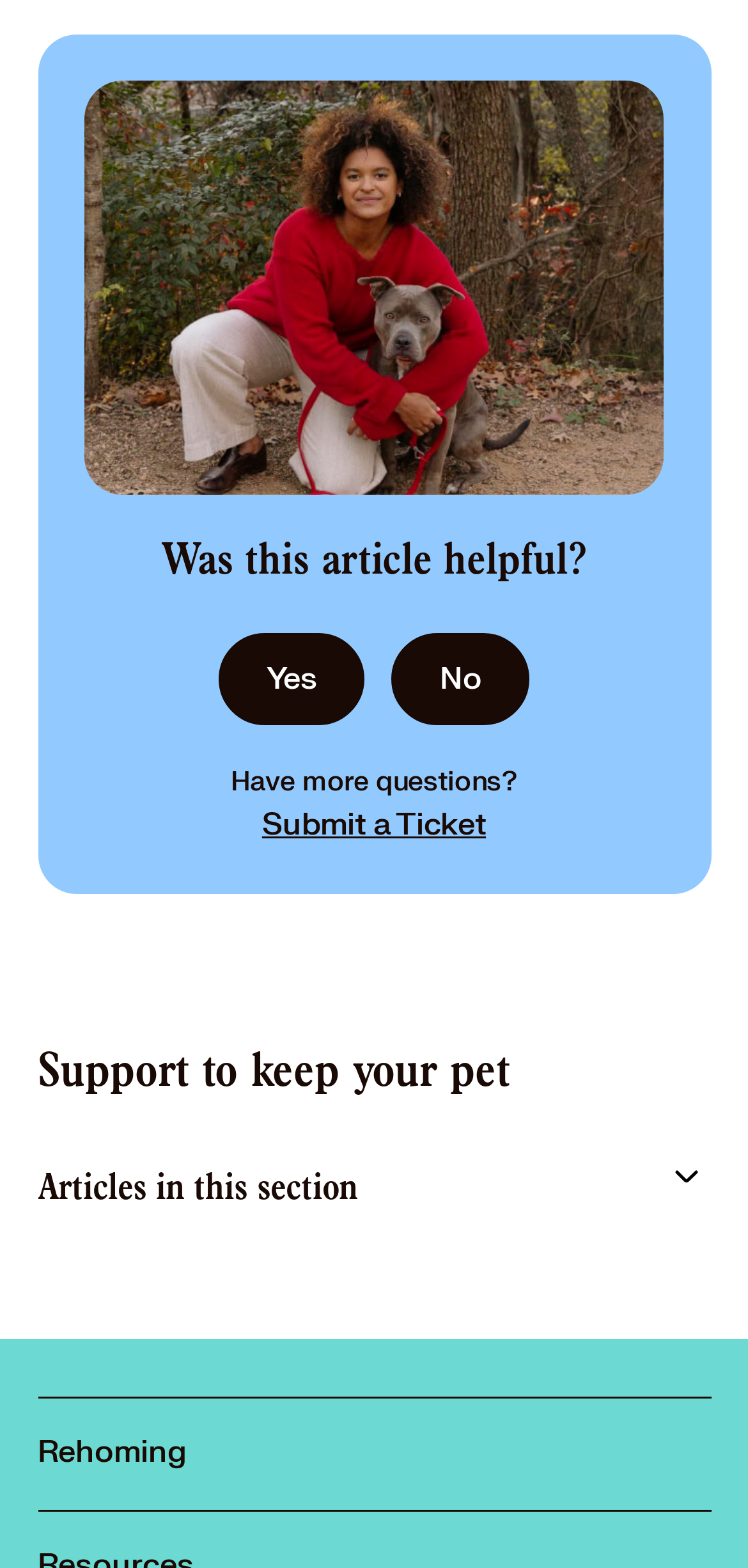Give a concise answer of one word or phrase to the question: 
What is the current location indicated by the navigation element?

Support to keep your pet